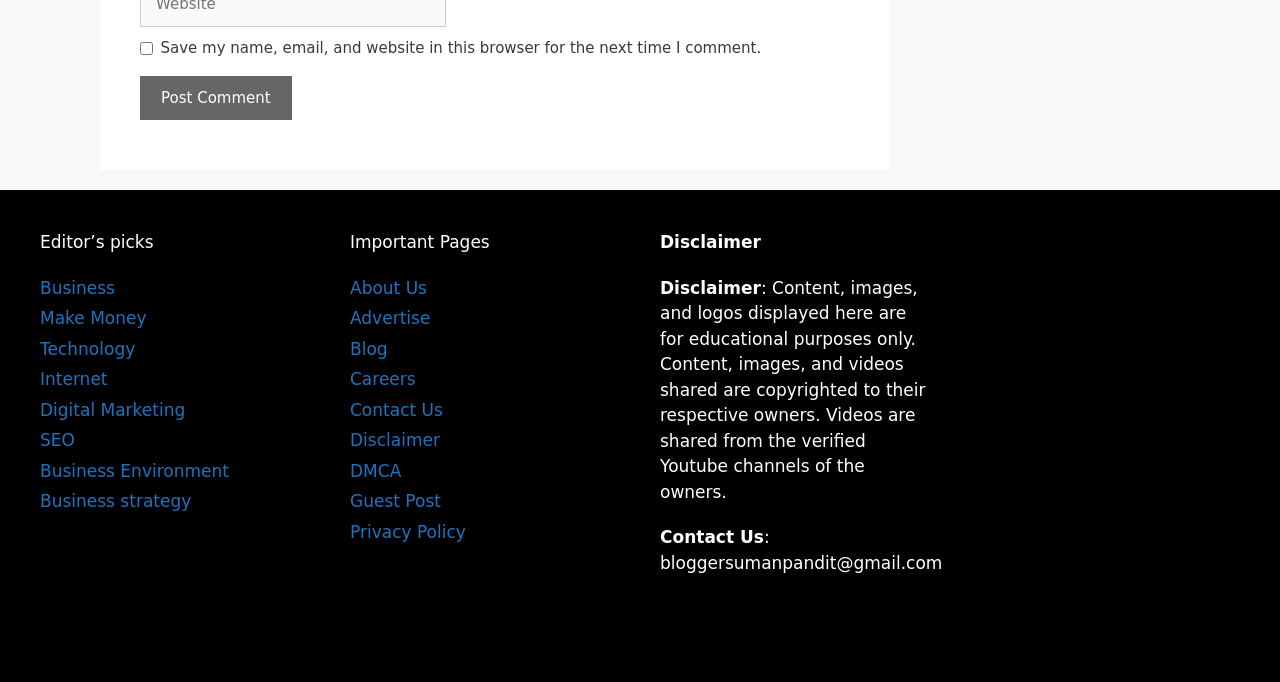Provide a one-word or one-phrase answer to the question:
How can I contact the website owner?

Email